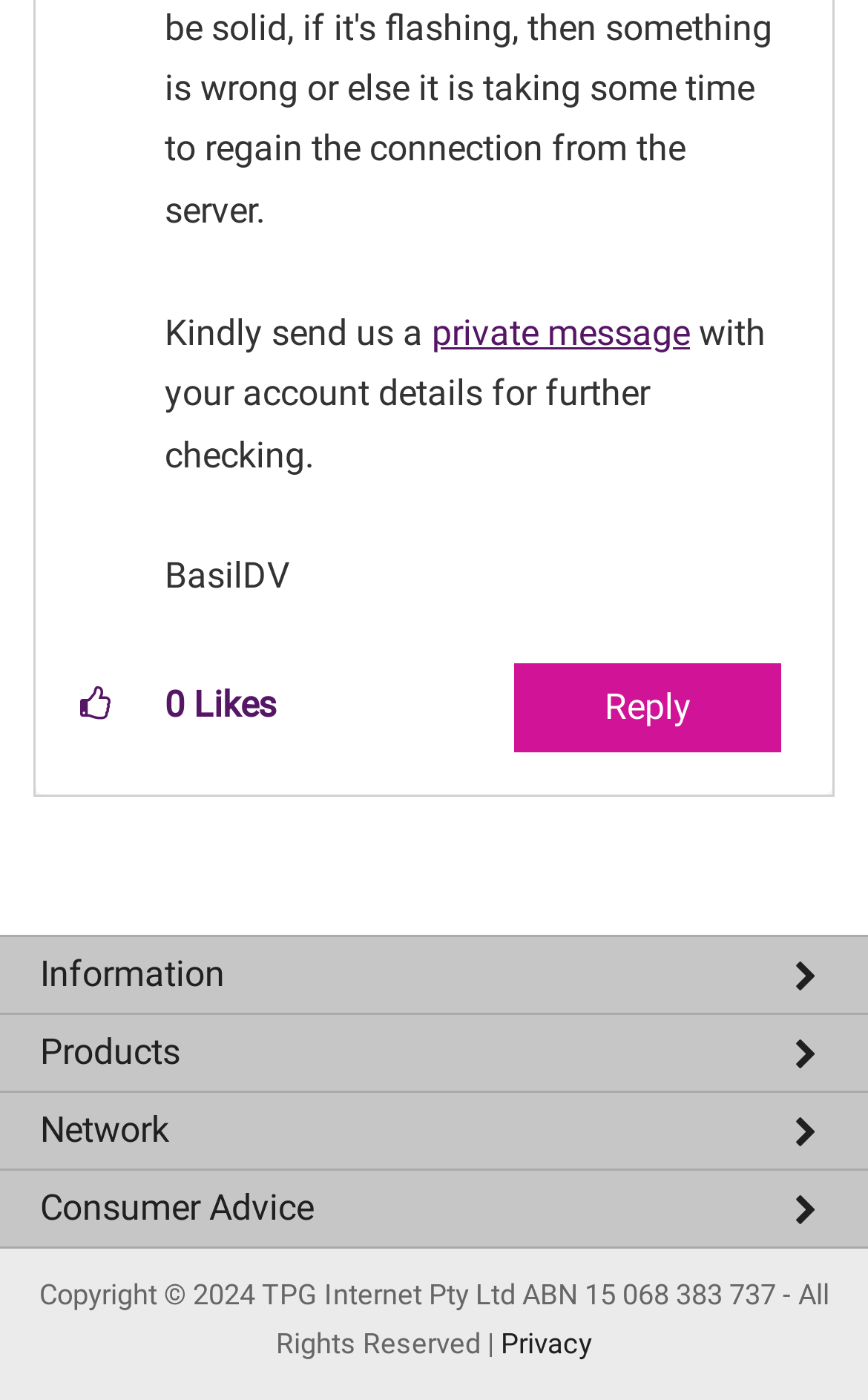What is the username mentioned on the webpage?
Using the image, elaborate on the answer with as much detail as possible.

The username 'BasilDV' is mentioned on the webpage, which can be found in the StaticText element with the bounding box coordinates [0.19, 0.397, 0.333, 0.427].